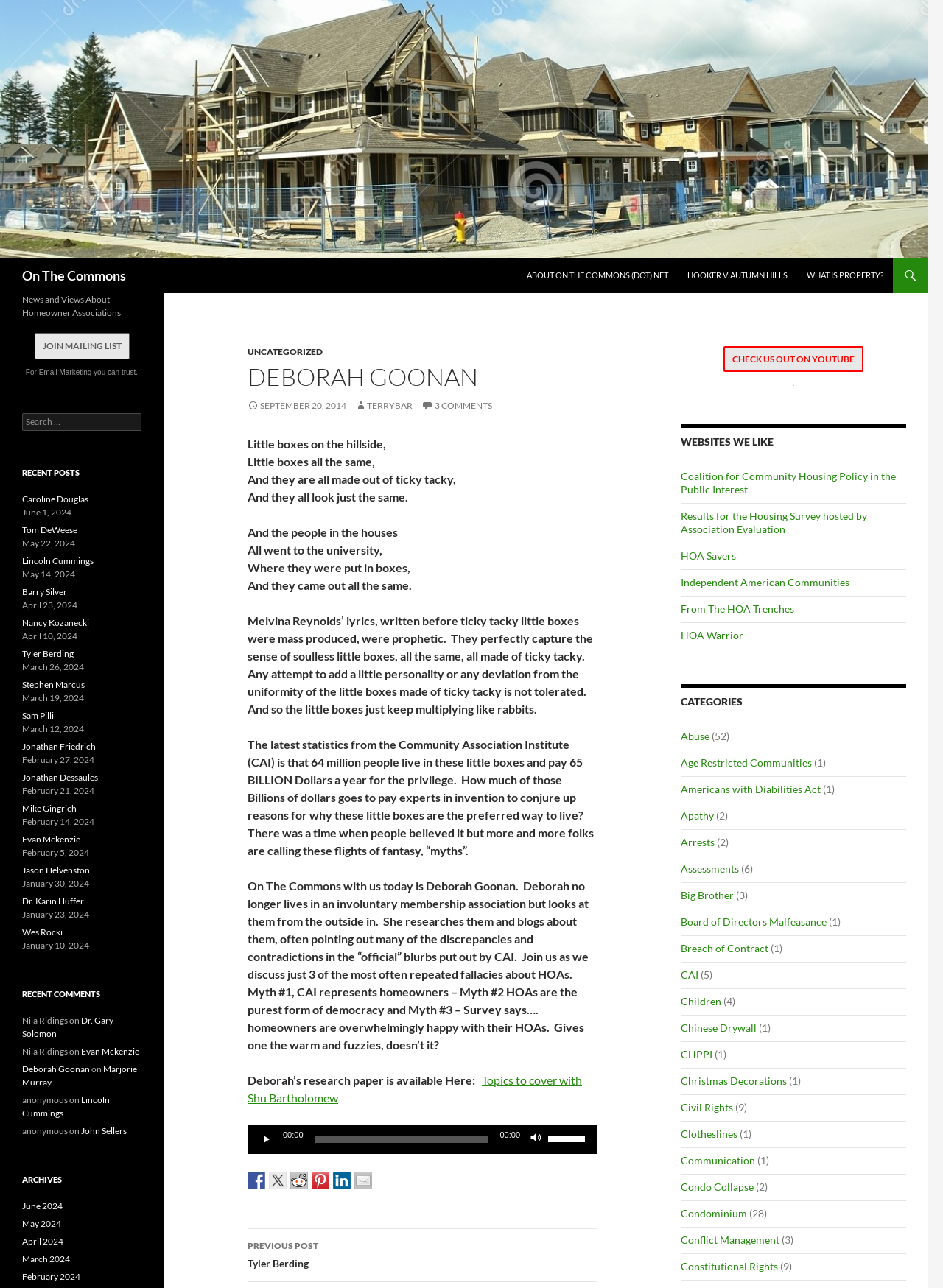Please specify the bounding box coordinates of the clickable section necessary to execute the following command: "Read the 'WEBSITES WE LIKE' section".

[0.722, 0.329, 0.961, 0.35]